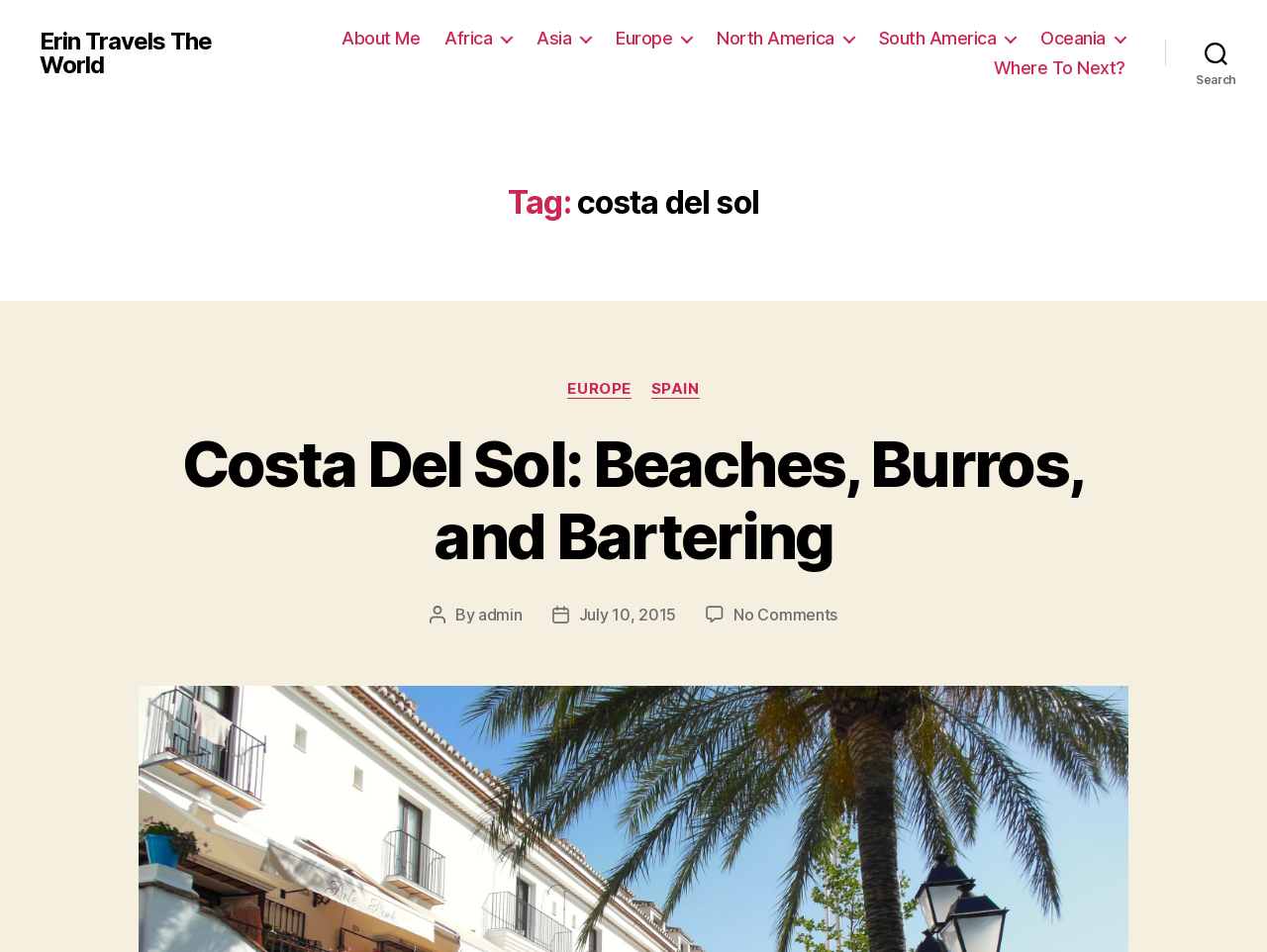Please specify the bounding box coordinates of the element that should be clicked to execute the given instruction: 'Check the 'MOST POPULAR' section'. Ensure the coordinates are four float numbers between 0 and 1, expressed as [left, top, right, bottom].

None